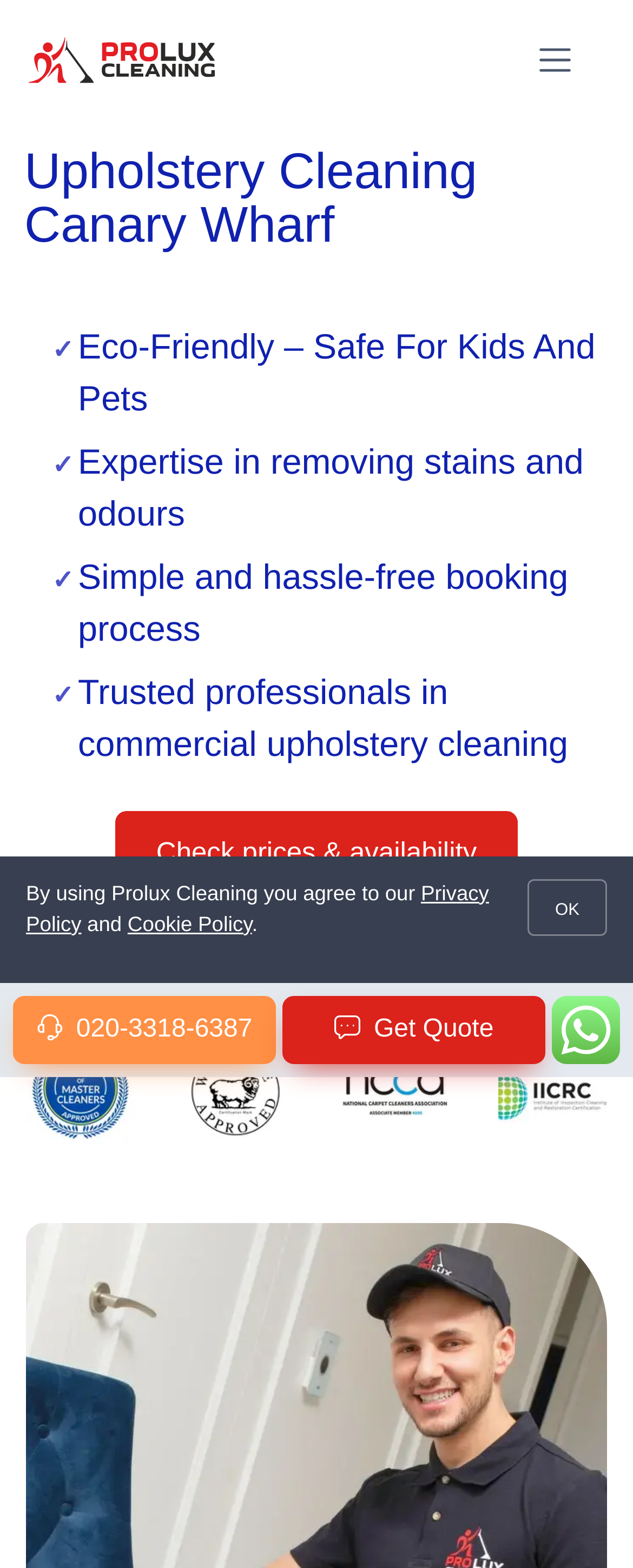Could you locate the bounding box coordinates for the section that should be clicked to accomplish this task: "Check prices and availability".

[0.183, 0.517, 0.817, 0.57]